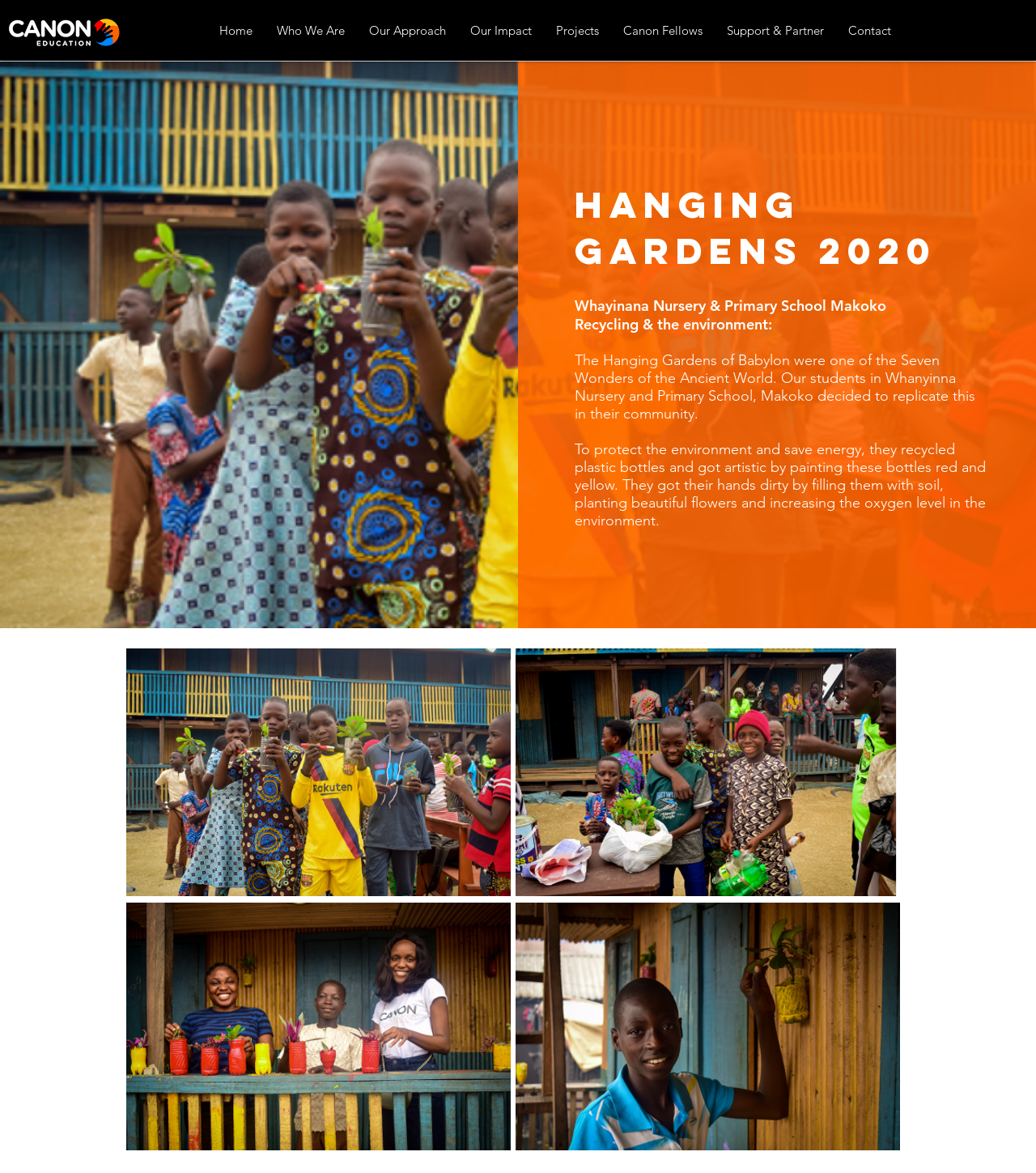Describe all the key features and sections of the webpage thoroughly.

The webpage is about Hanging Gardens, with a focus on a project at Whayinana Nursery & Primary School Makoko. At the top left corner, there is a small image, Artboard 4 copy.png. Below it, there is a navigation menu with 8 links: Home, Who We Are, Our Approach, Our Impact, Projects, Canon Fellows, Support & Partner, and Contact. These links are aligned horizontally and take up most of the top section of the page.

Below the navigation menu, there is a large background image, Artboard 36.png, that spans the entire width of the page. On top of this image, there is a heading "Hanging Gardens 2020" located at the top right section of the page.

The main content of the page is located at the right section of the page, with a series of paragraphs describing a project at Whayinana Nursery & Primary School Makoko. The text explains how the students replicated the Hanging Gardens of Babylon in their community, using recycled plastic bottles and planting flowers to protect the environment and increase oxygen levels.

There are four images, Artboard 36.png, Artboard 40.png, Artboard 4.png, and Artboard 7.png, arranged in two rows below the main content. These images are likely related to the project and are positioned at the bottom right section of the page.